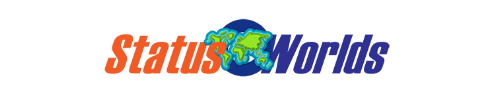What is the color of 'Worlds' in the logo? Observe the screenshot and provide a one-word or short phrase answer.

Blue